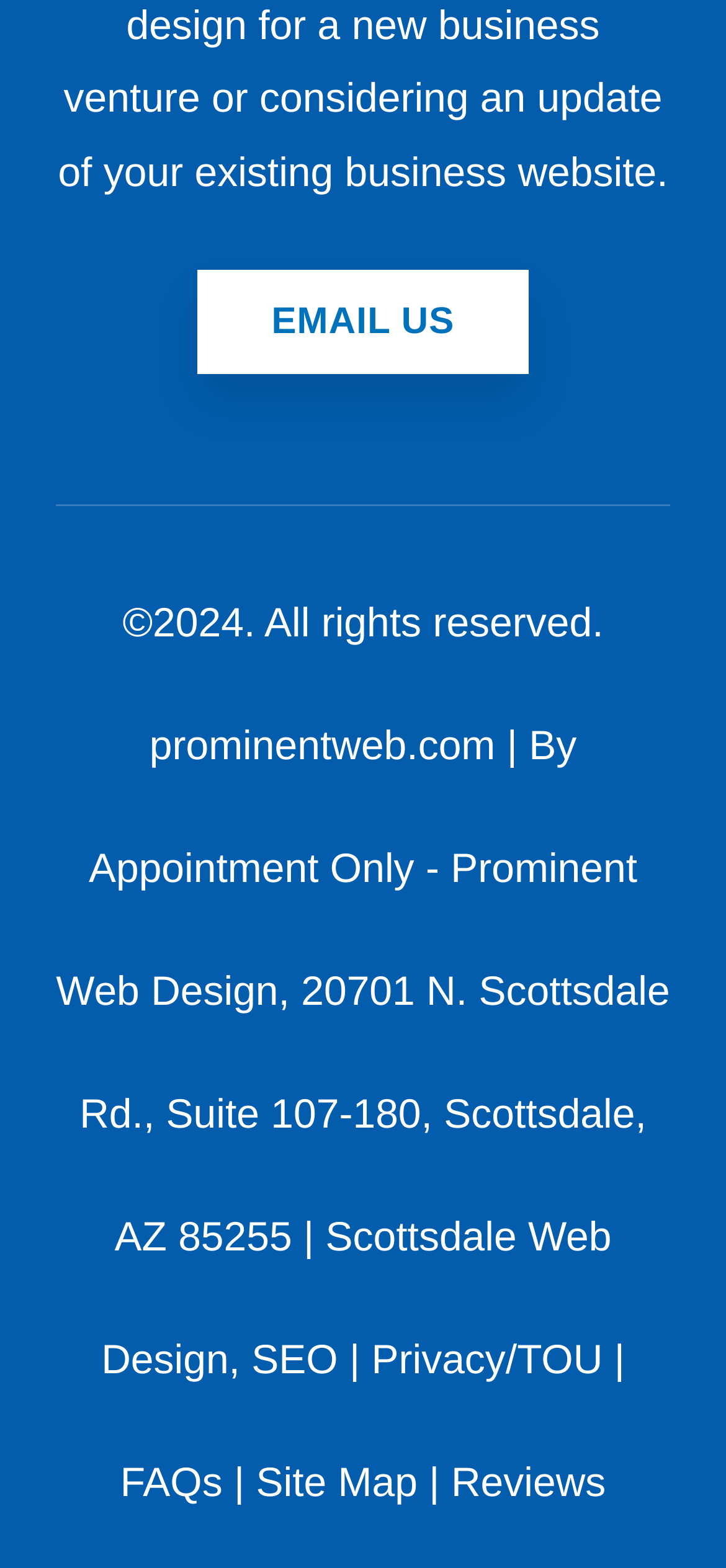Please provide a detailed answer to the question below by examining the image:
What is the year of copyright?

The year of copyright can be found at the bottom of the webpage, where it says '© 2024. All rights reserved.'